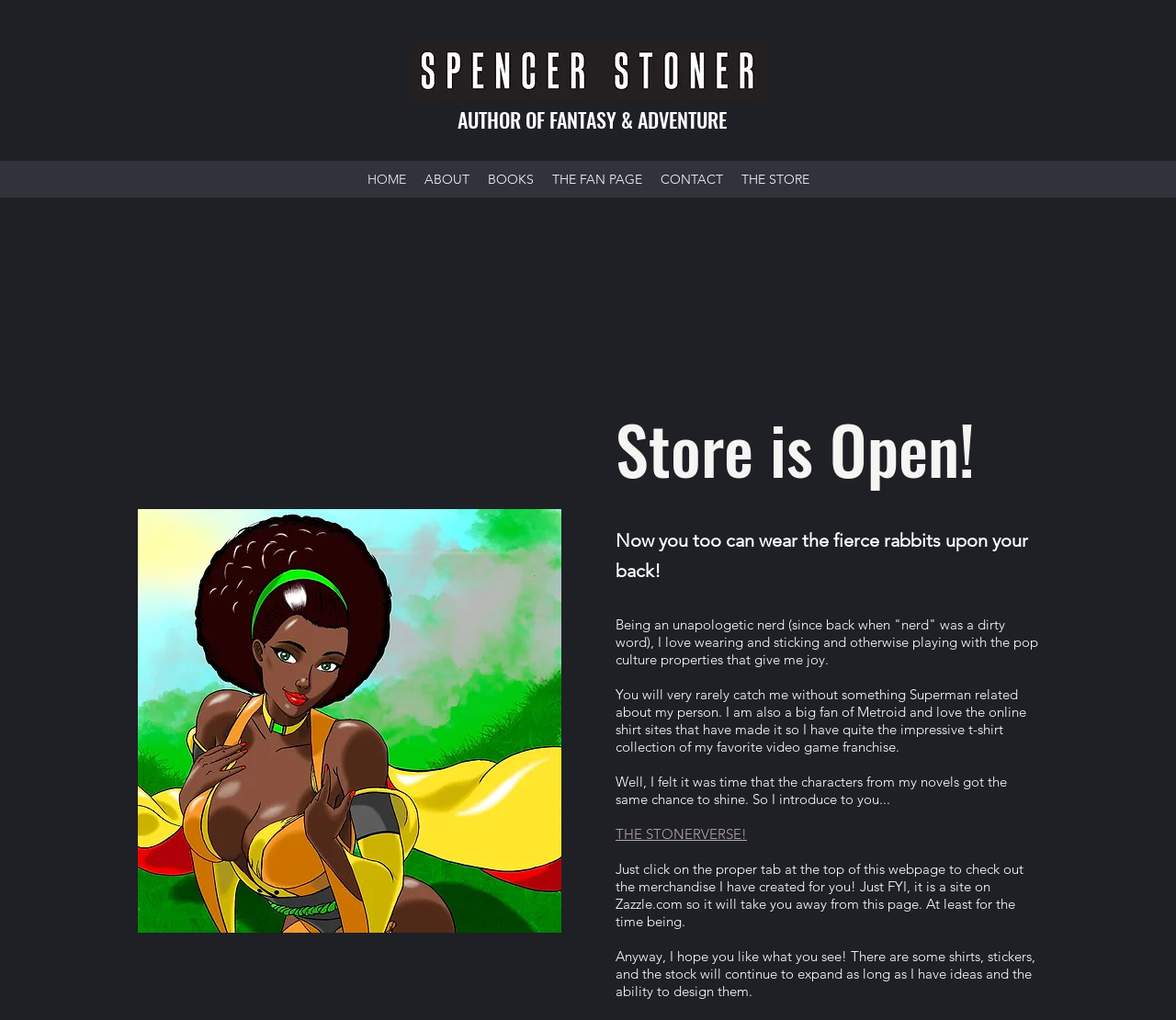What is the name of the author's novel-based merchandise brand?
Utilize the image to construct a detailed and well-explained answer.

The author introduces their merchandise brand as THE STONERVERSE!, which is based on the characters from their novels.